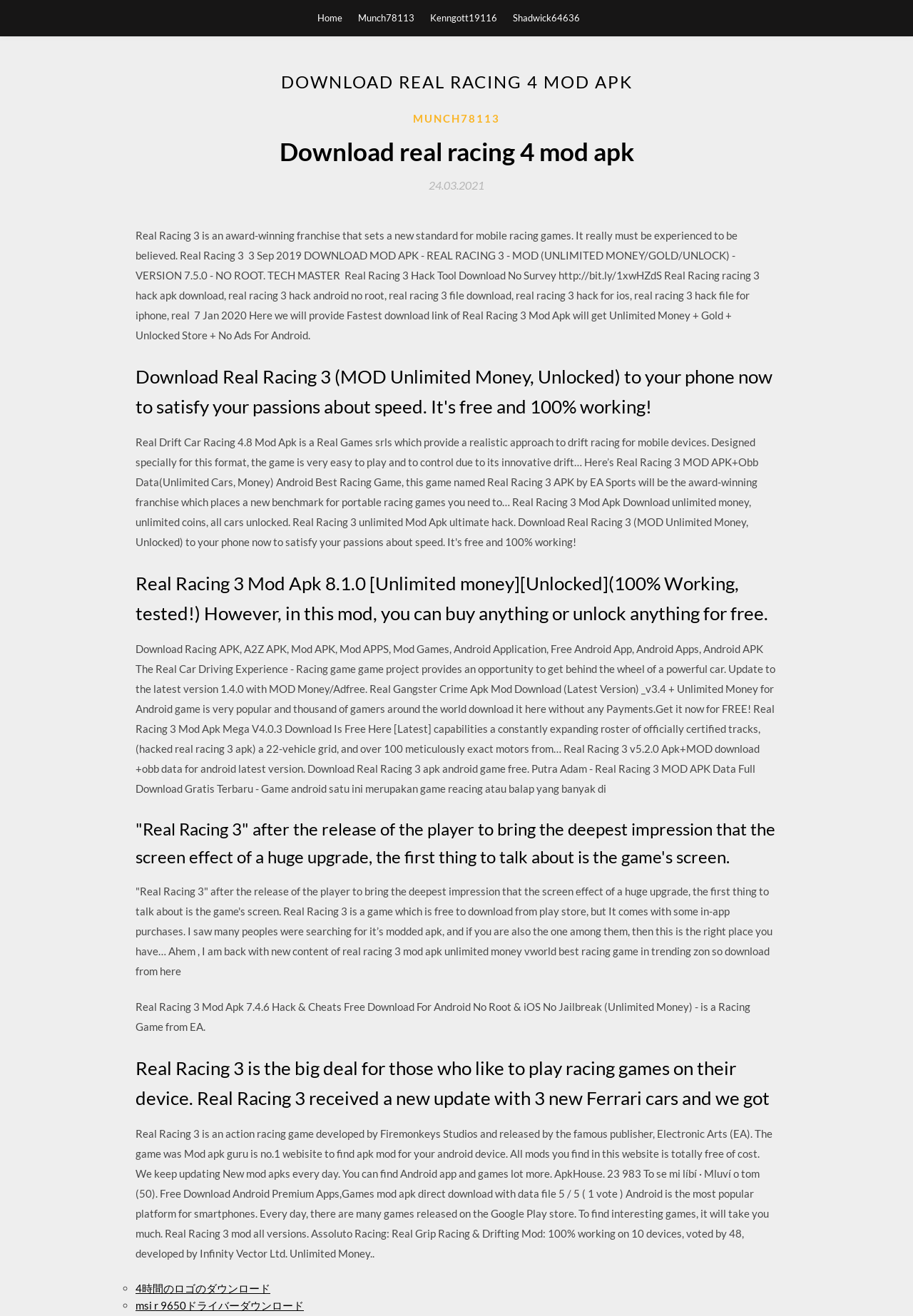What is the publisher of Real Racing 3?
Based on the image, answer the question with a single word or brief phrase.

Electronic Arts (EA)